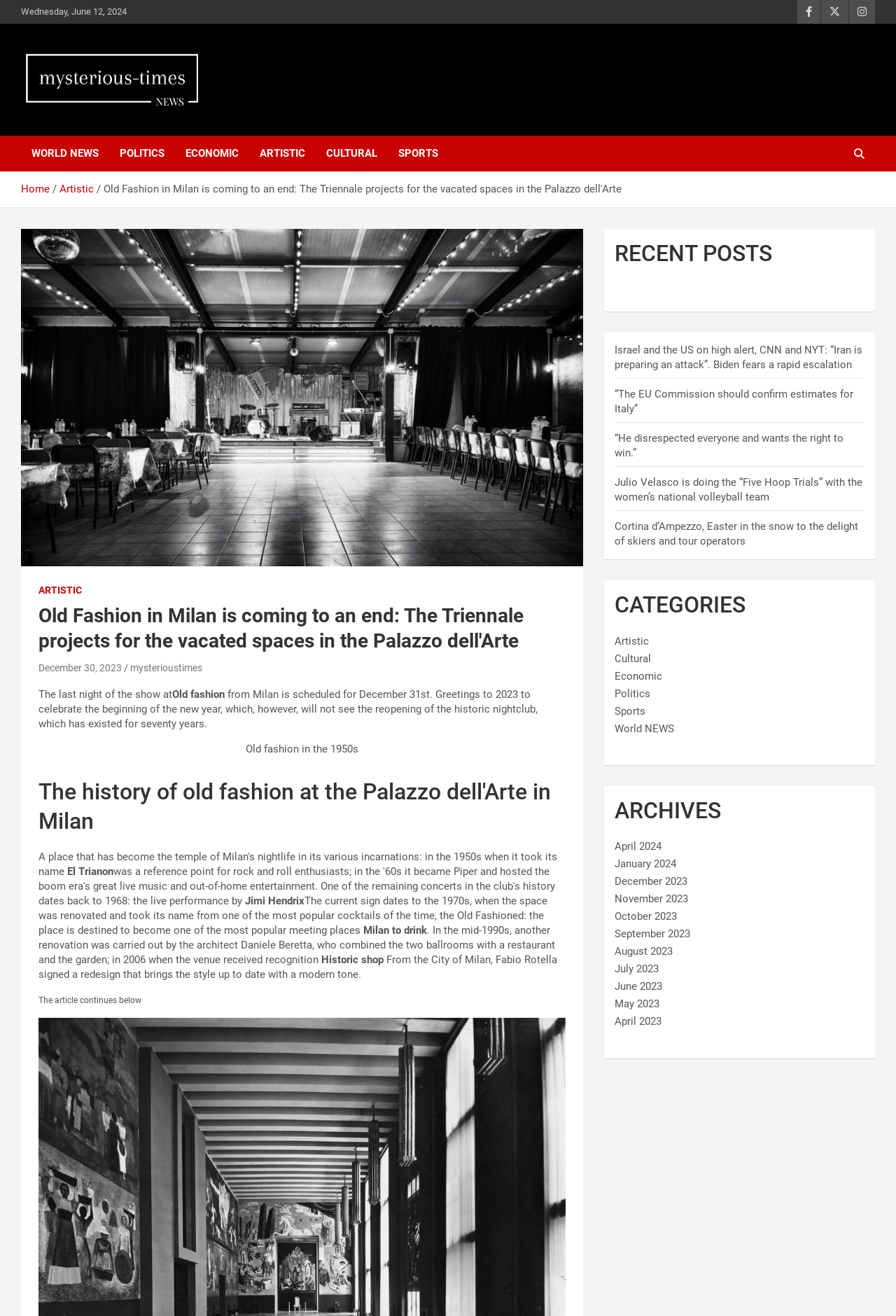Please identify the bounding box coordinates of the region to click in order to complete the task: "Read the article about 'Old Fashion in Milan'". The coordinates must be four float numbers between 0 and 1, specified as [left, top, right, bottom].

[0.043, 0.523, 0.192, 0.533]